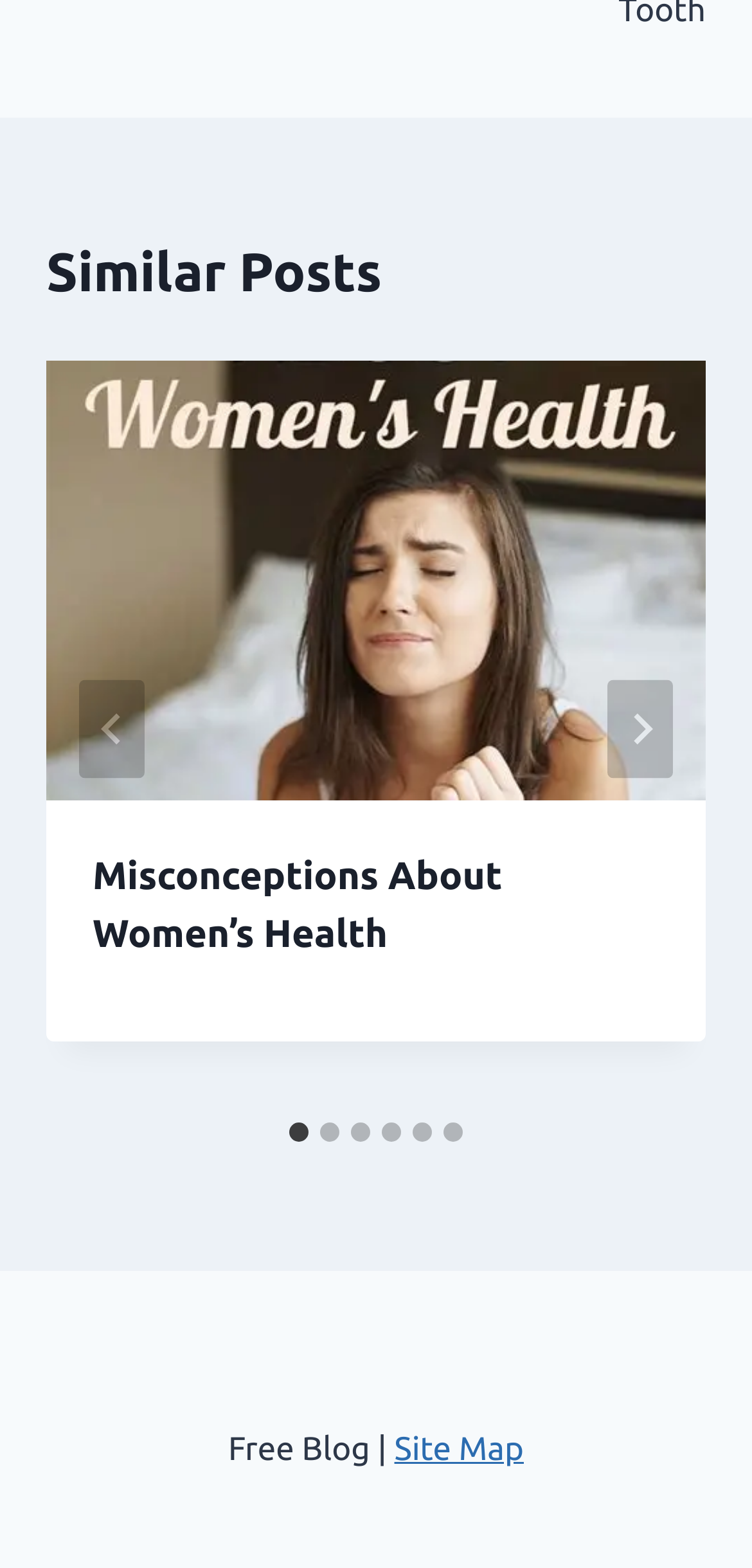What is the purpose of the 'Go to last slide' button? Using the information from the screenshot, answer with a single word or phrase.

To navigate to the last slide